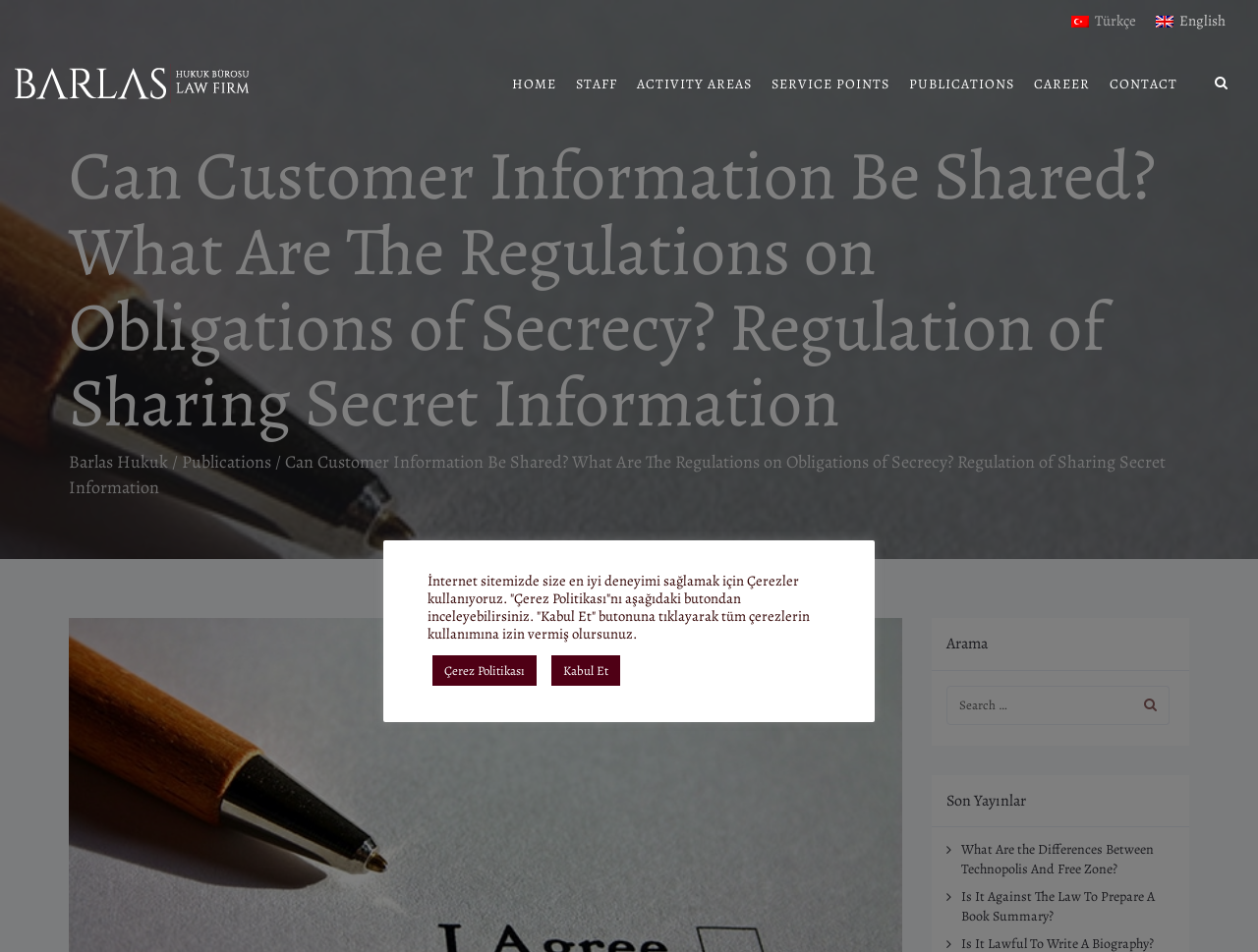Please provide a comprehensive answer to the question below using the information from the image: What is the name of the law firm?

The name of the law firm can be found in the top-left corner of the webpage, where it is written as 'Barlas Hukuk Bürosu'.